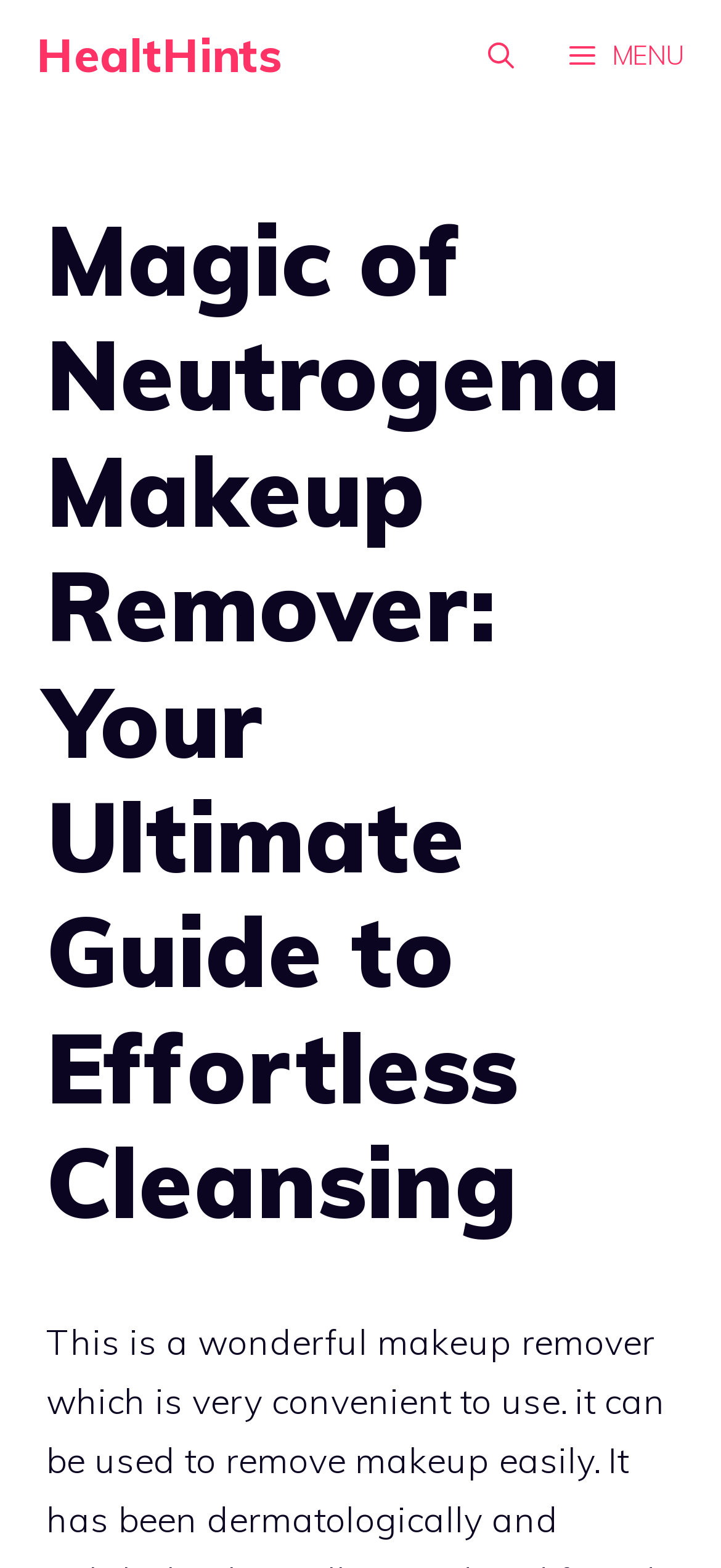Identify the bounding box coordinates for the UI element mentioned here: "Menu". Provide the coordinates as four float values between 0 and 1, i.e., [left, top, right, bottom].

[0.751, 0.0, 1.0, 0.071]